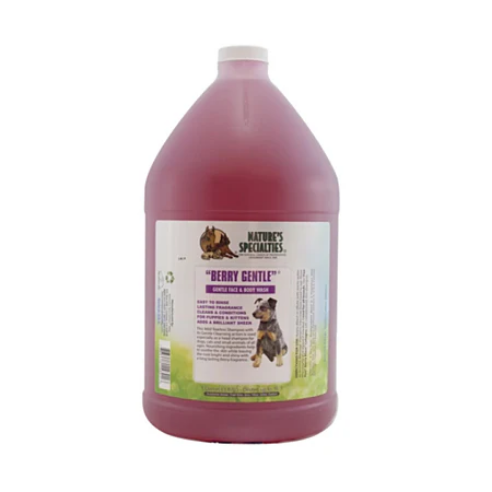Provide a short, one-word or phrase answer to the question below:
What is the color of the plastic container?

Pinkish hue